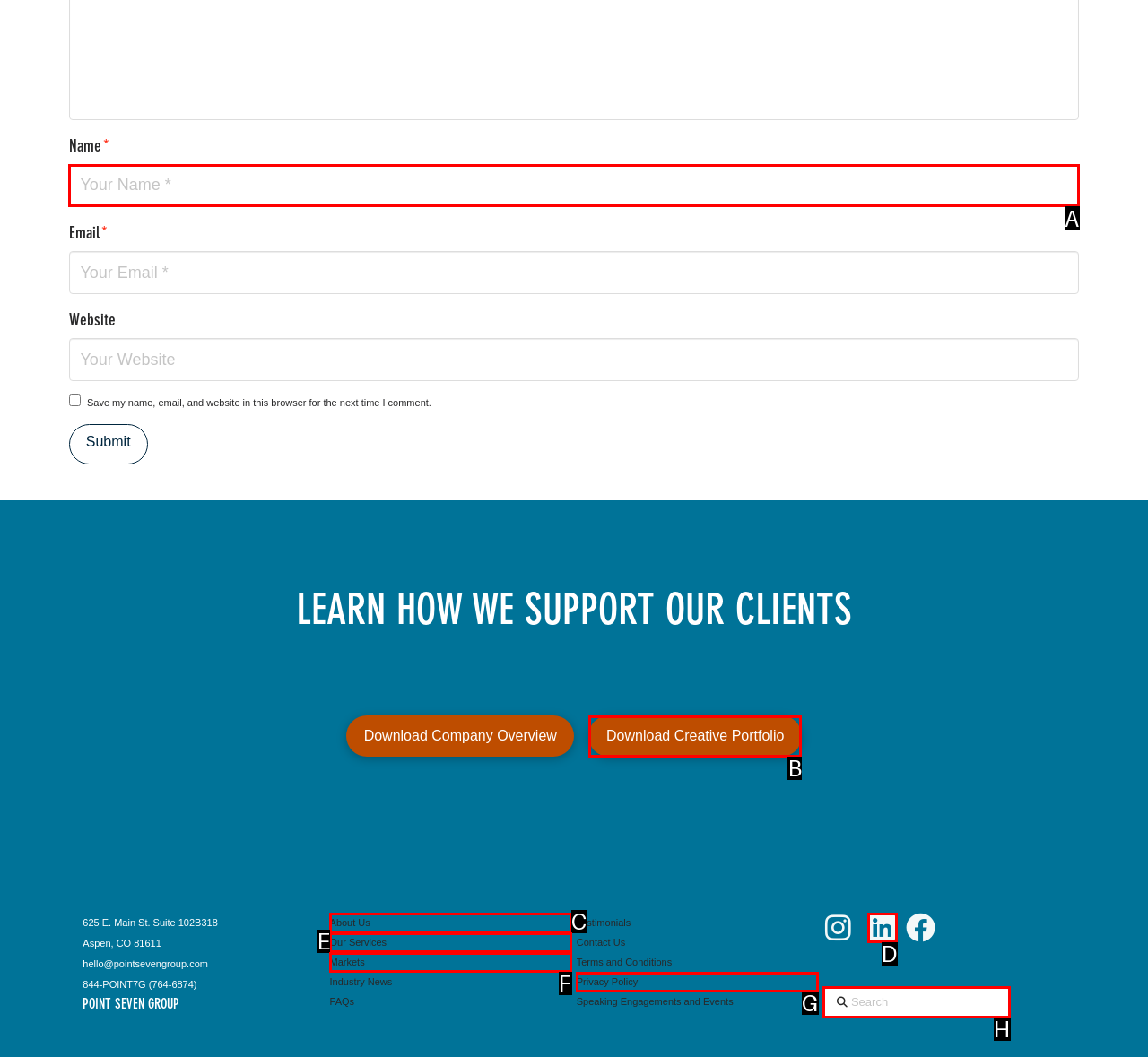Choose the HTML element that matches the description: parent_node: Search name="s" placeholder="Search"
Reply with the letter of the correct option from the given choices.

H